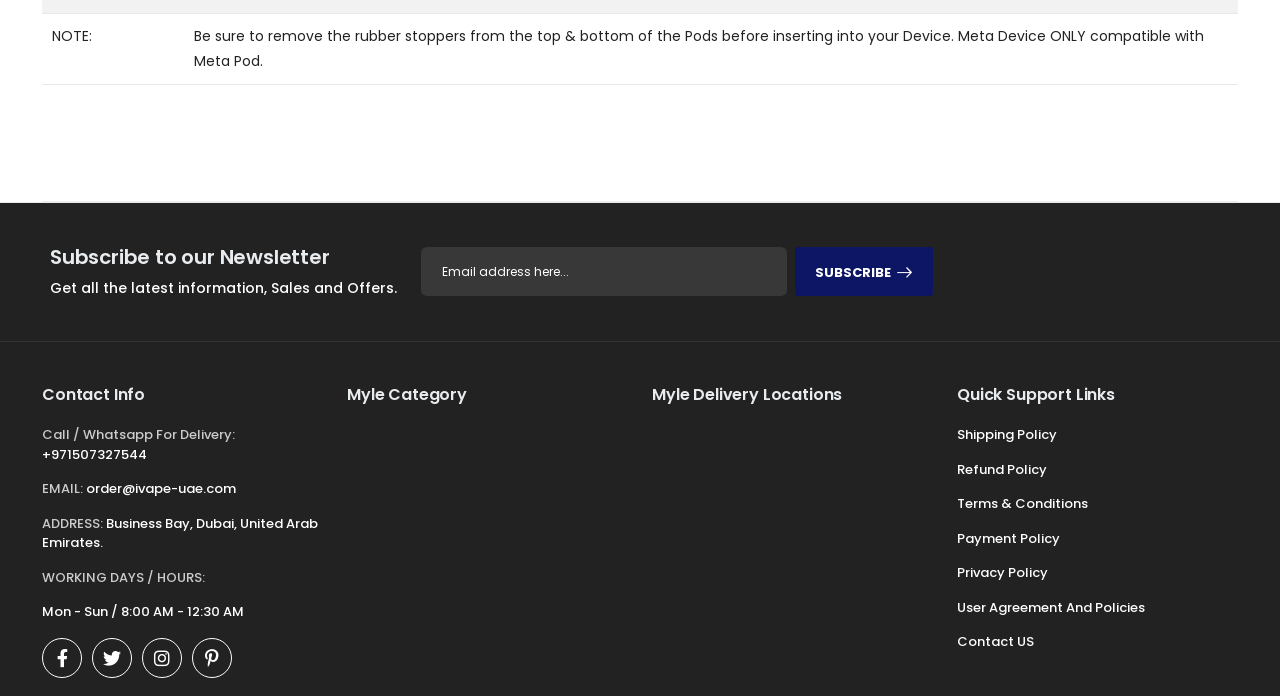Locate the bounding box of the UI element described by: "+971507327544" in the given webpage screenshot.

[0.033, 0.639, 0.115, 0.666]